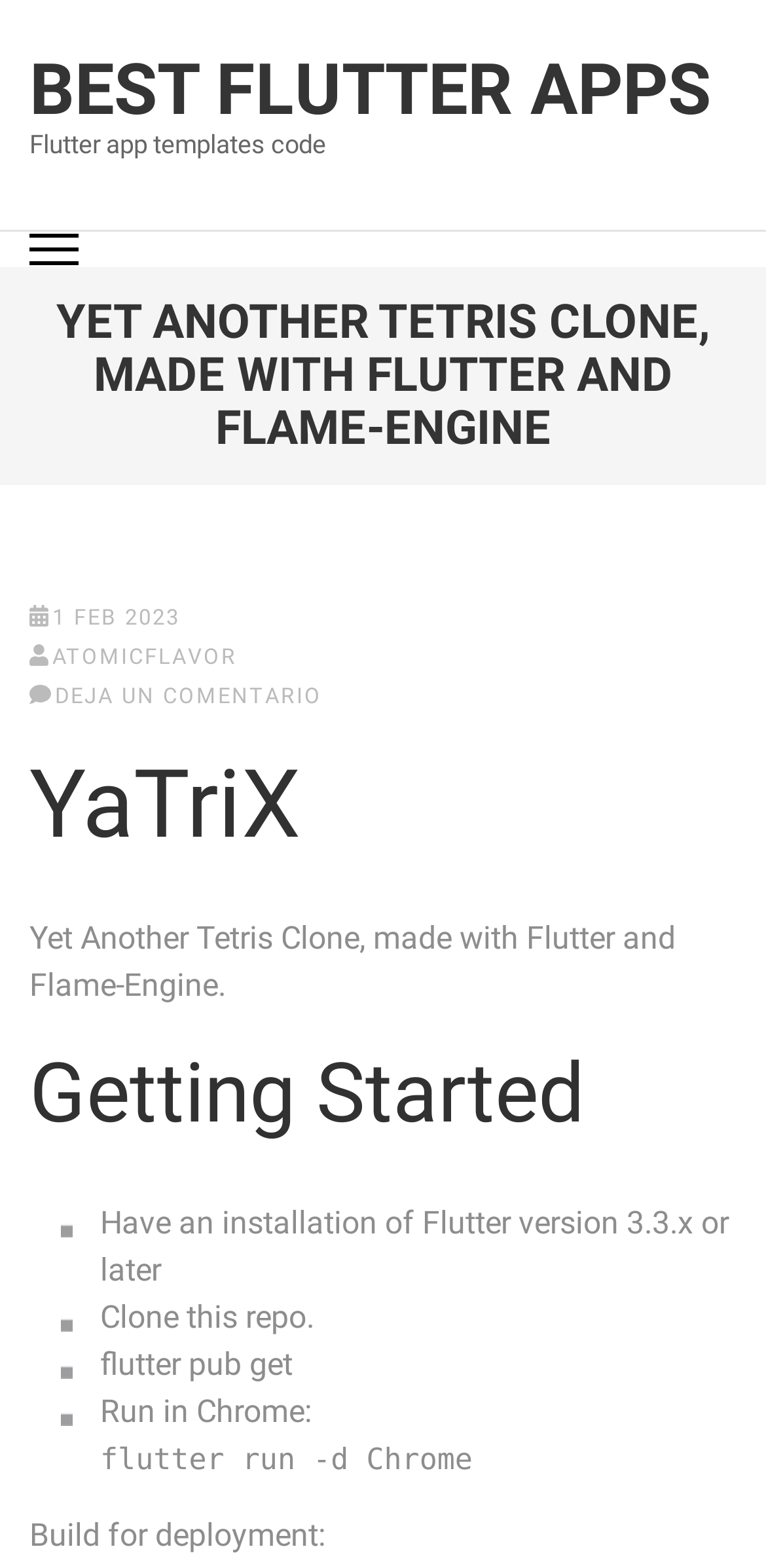What is the command to run the app in Chrome?
Identify the answer in the screenshot and reply with a single word or phrase.

flutter run -d Chrome